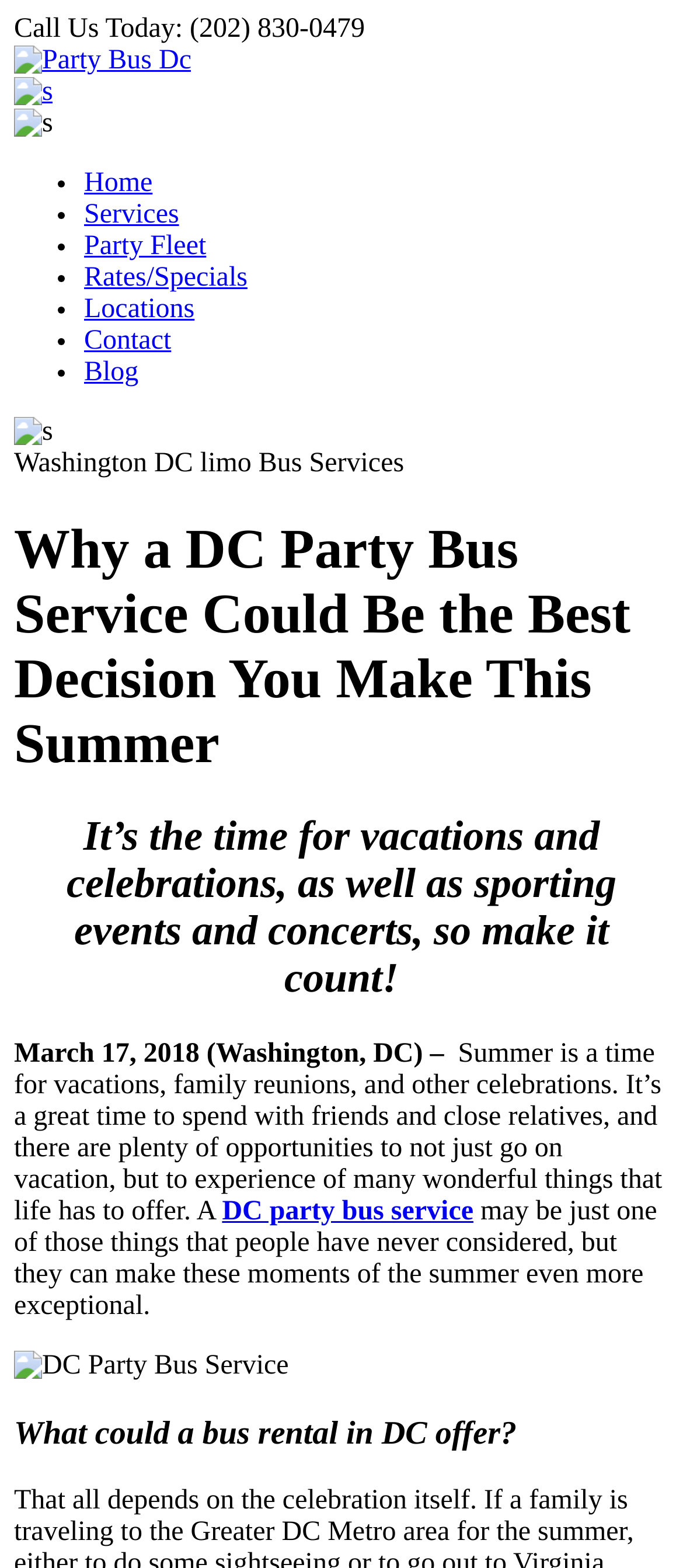Return the bounding box coordinates of the UI element that corresponds to this description: "Party Fleet". The coordinates must be given as four float numbers in the range of 0 and 1, [left, top, right, bottom].

[0.123, 0.147, 0.302, 0.166]